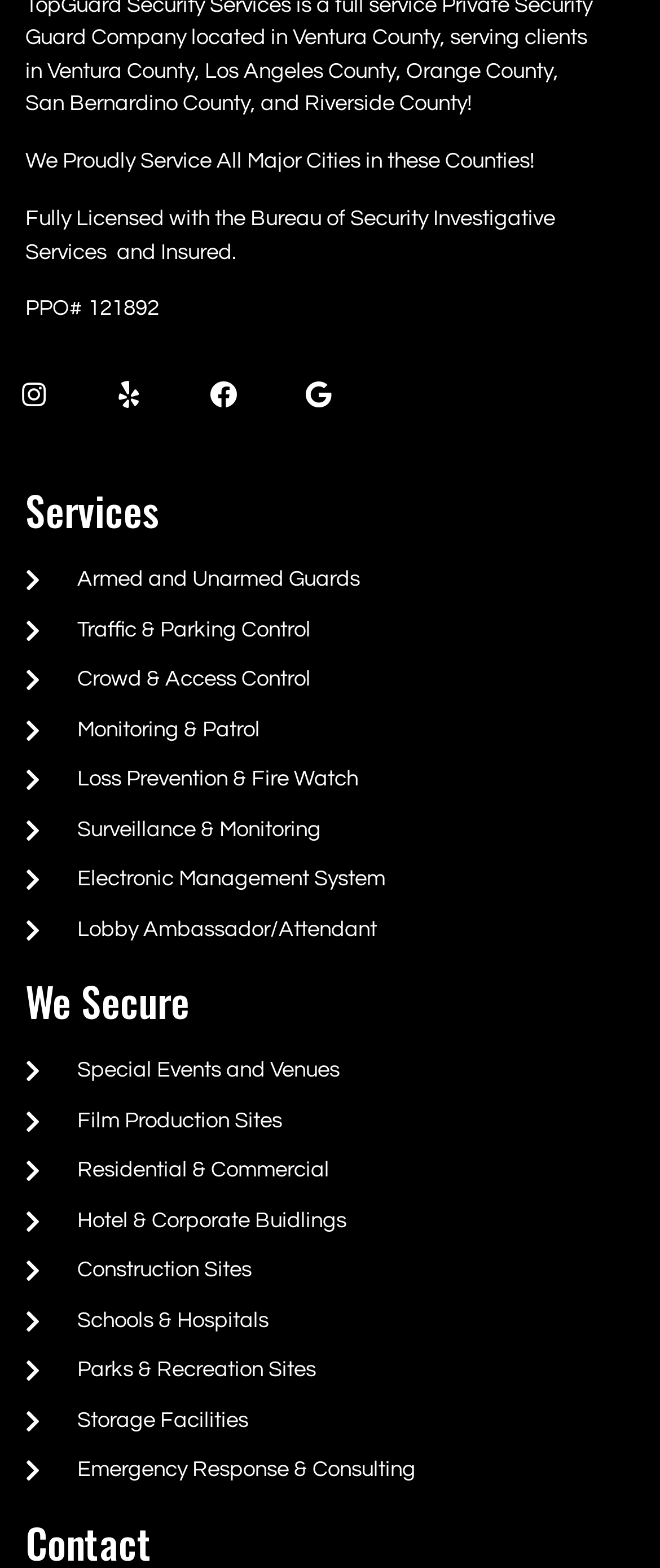What type of sites are secured by the company?
From the details in the image, provide a complete and detailed answer to the question.

I found the types of sites secured by the company by looking at the link elements with the text 'Special Events and Venues', 'Film Production Sites', ..., 'Storage Facilities' which are located under the heading 'We Secure'.